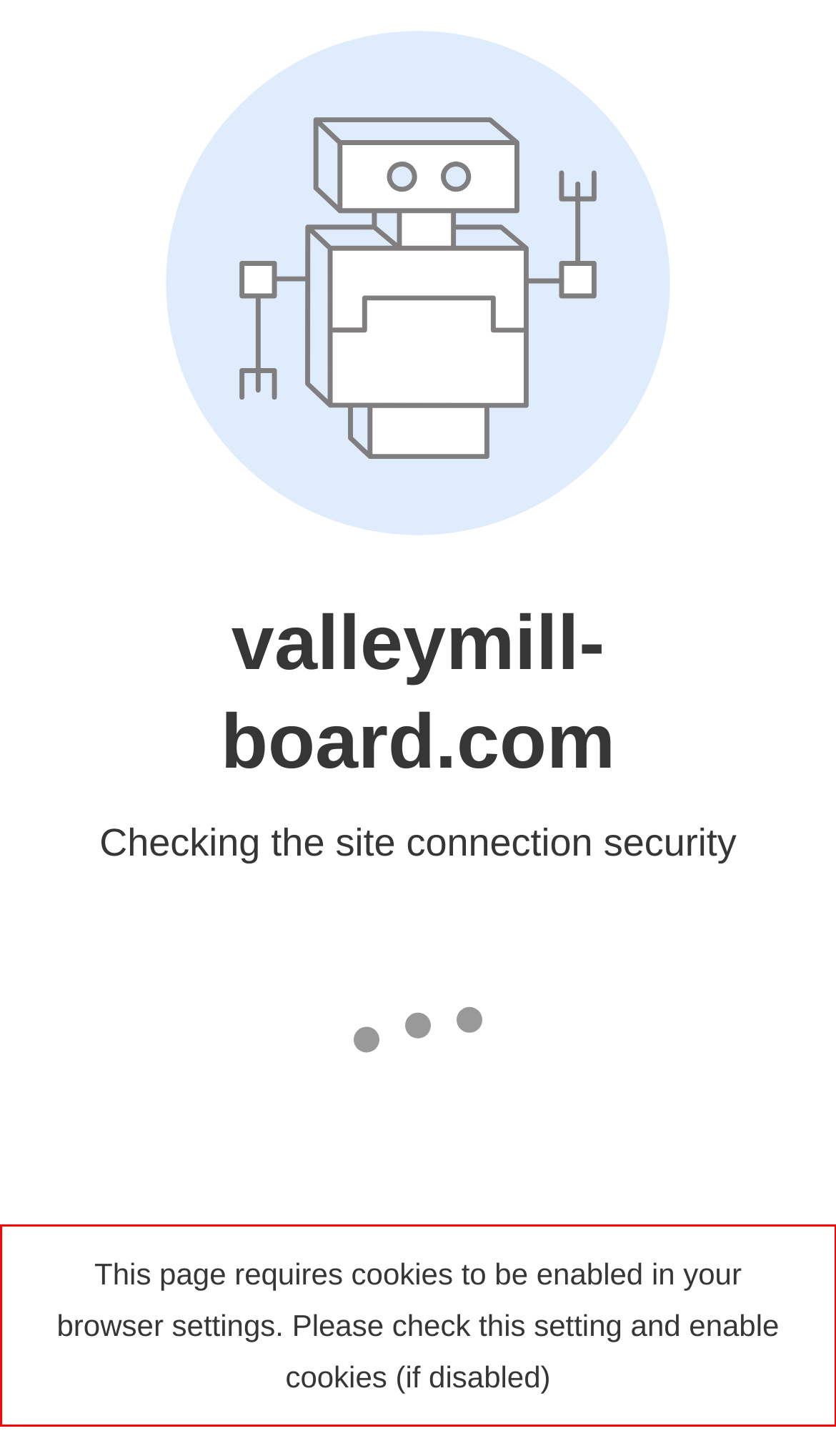Within the screenshot of the webpage, locate the red bounding box and use OCR to identify and provide the text content inside it.

This page requires cookies to be enabled in your browser settings. Please check this setting and enable cookies (if disabled)